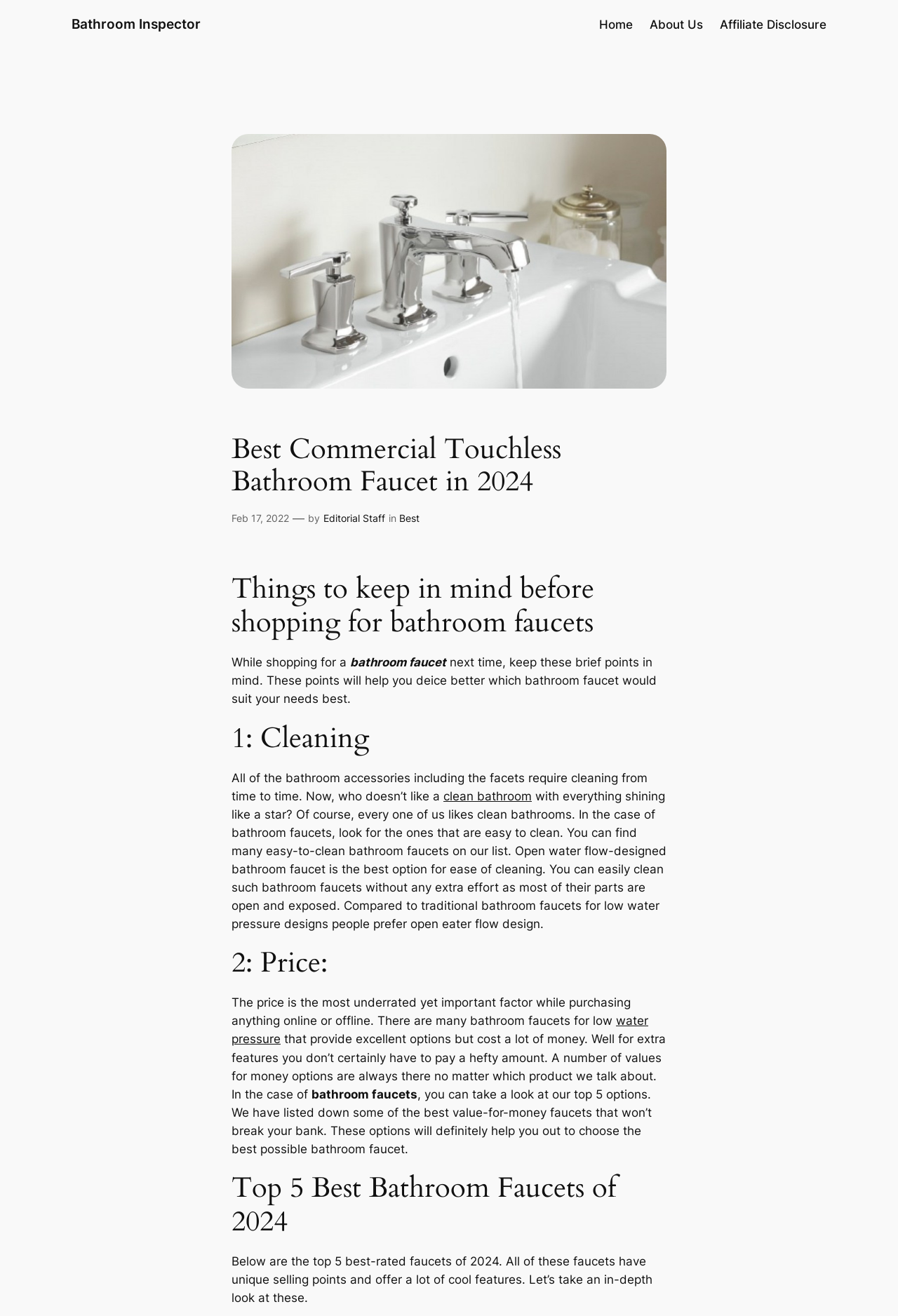Could you highlight the region that needs to be clicked to execute the instruction: "check the date of the article"?

None